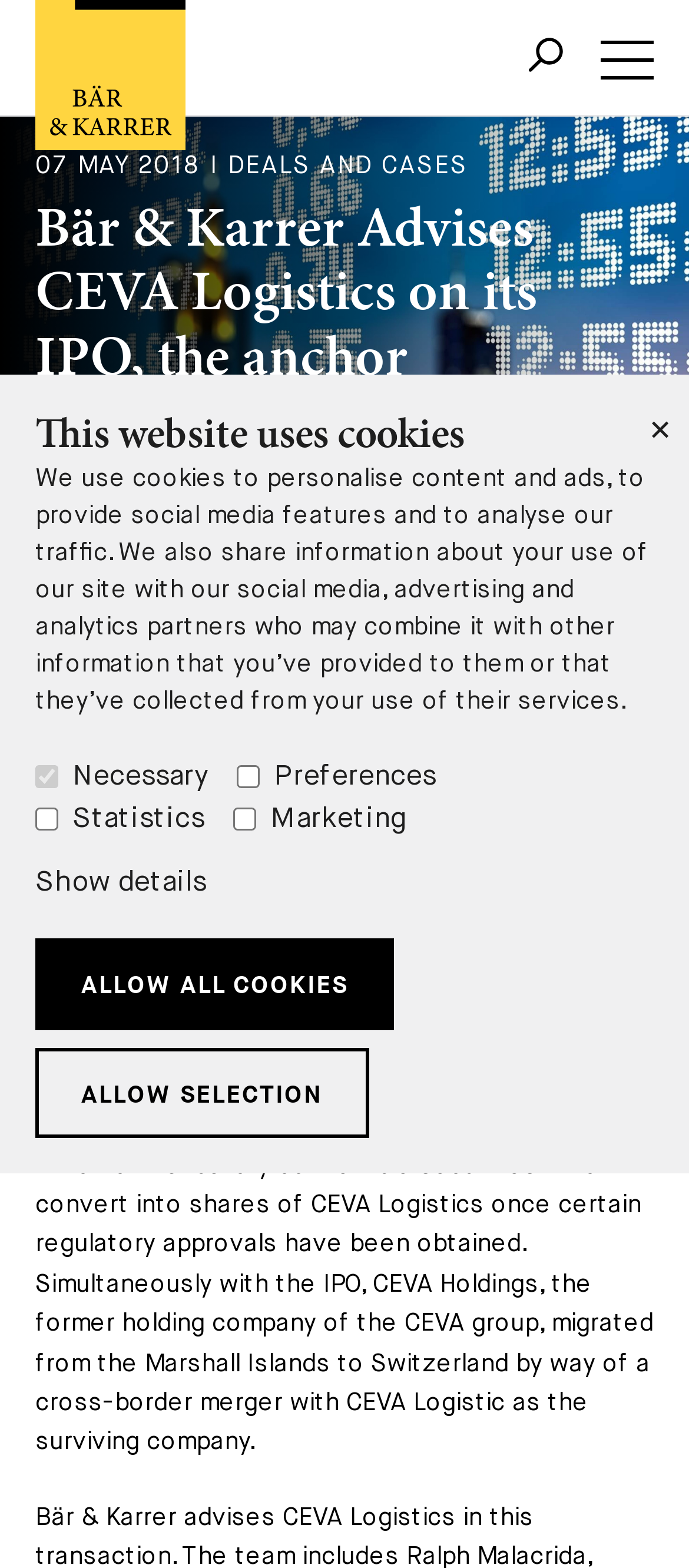Locate the bounding box coordinates of the area to click to fulfill this instruction: "Allow all cookies". The bounding box should be presented as four float numbers between 0 and 1, in the order [left, top, right, bottom].

[0.051, 0.598, 0.572, 0.656]